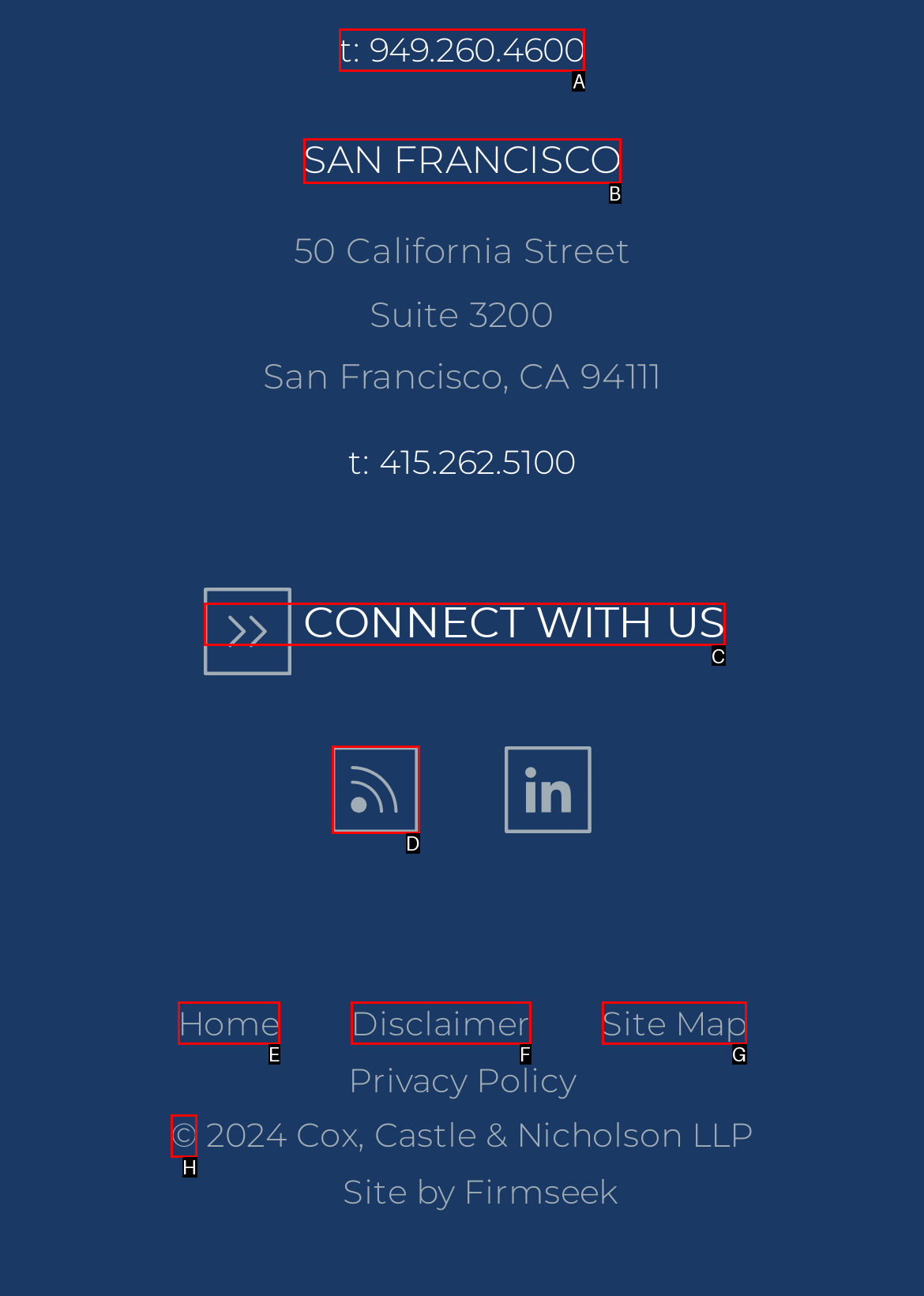Identify the letter of the correct UI element to fulfill the task: Call the office from the given options in the screenshot.

A